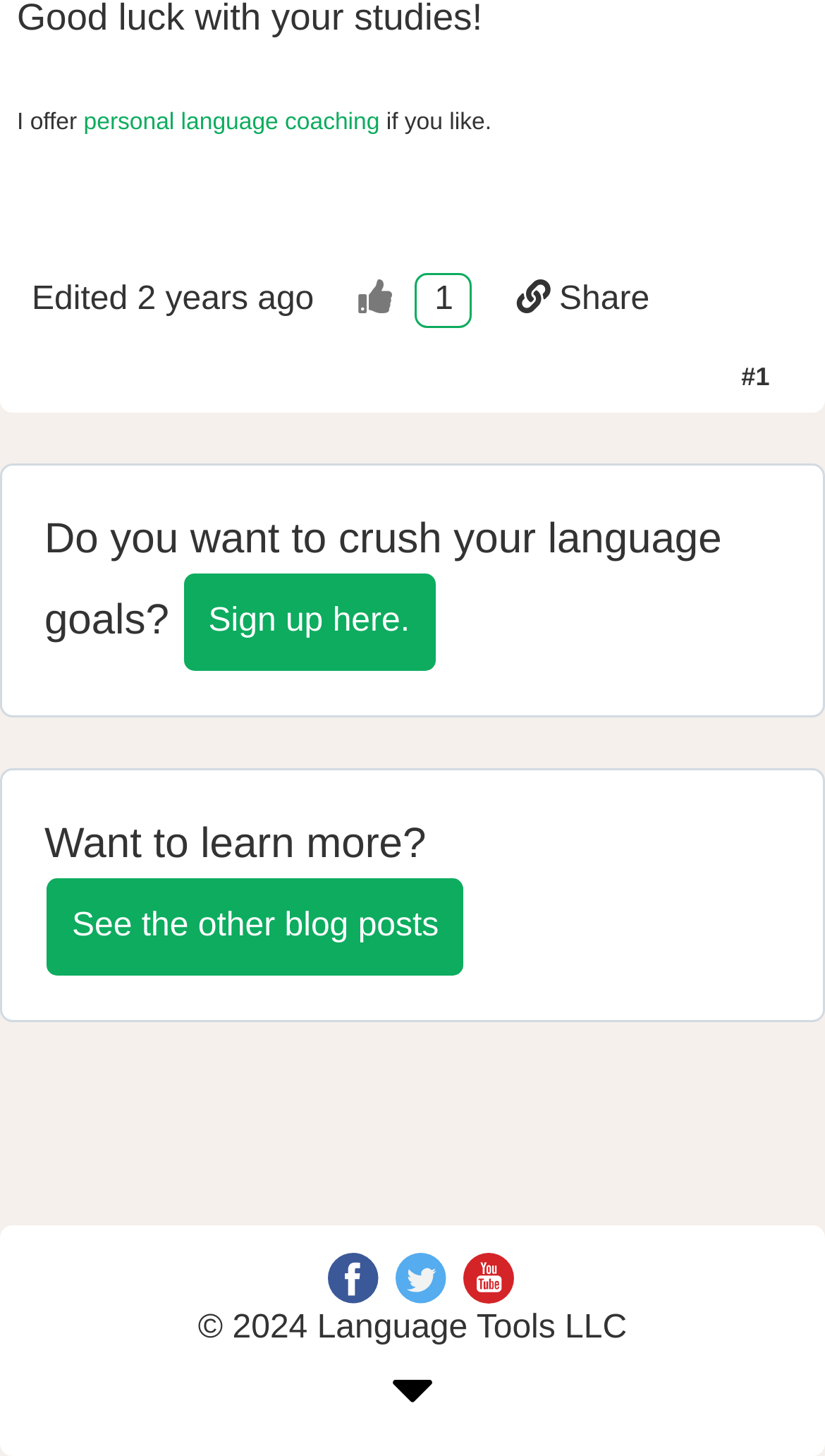Kindly determine the bounding box coordinates for the area that needs to be clicked to execute this instruction: "Sign up for language coaching".

[0.219, 0.392, 0.53, 0.462]